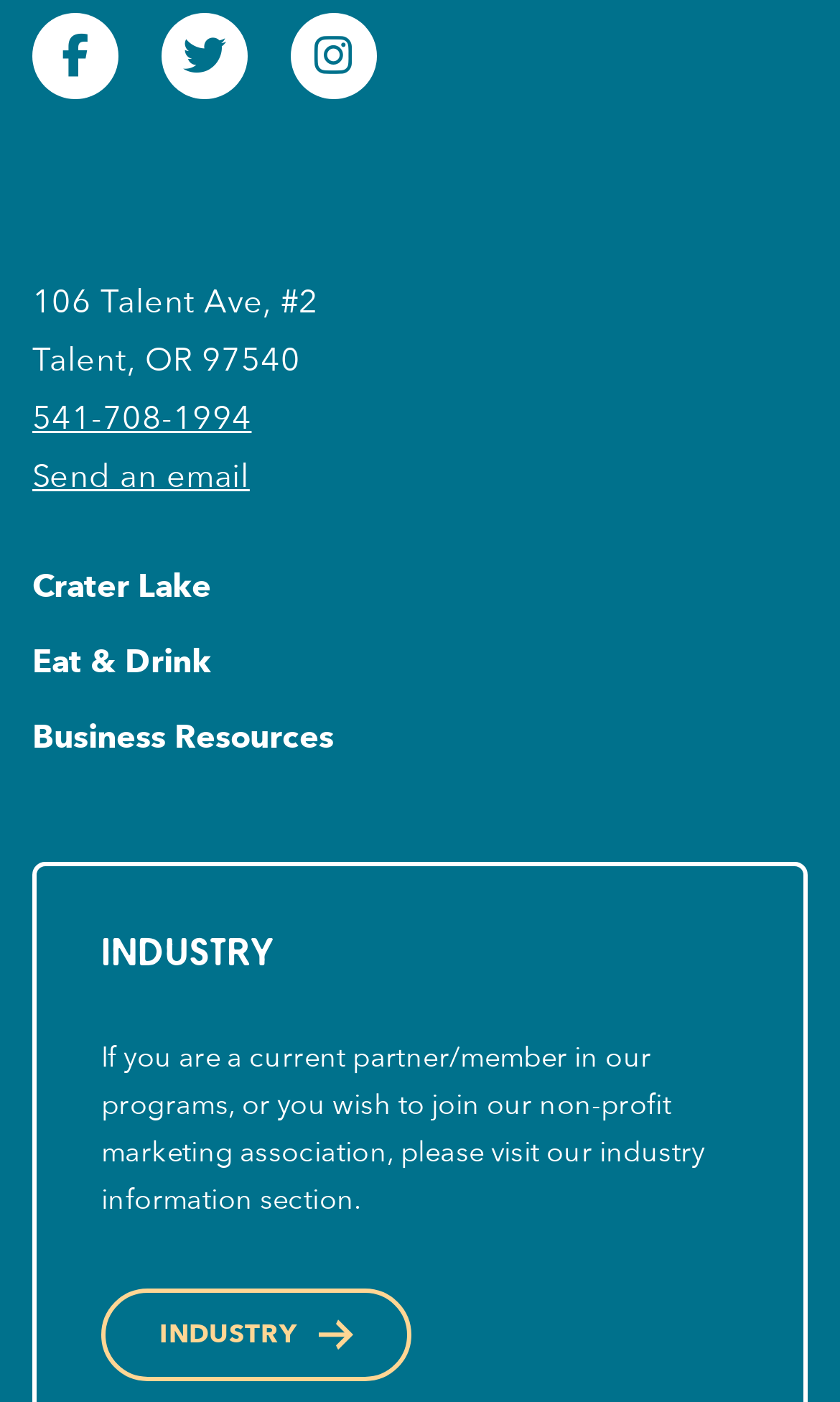Identify the bounding box coordinates of the element that should be clicked to fulfill this task: "Call 541-708-1994". The coordinates should be provided as four float numbers between 0 and 1, i.e., [left, top, right, bottom].

[0.038, 0.284, 0.3, 0.314]